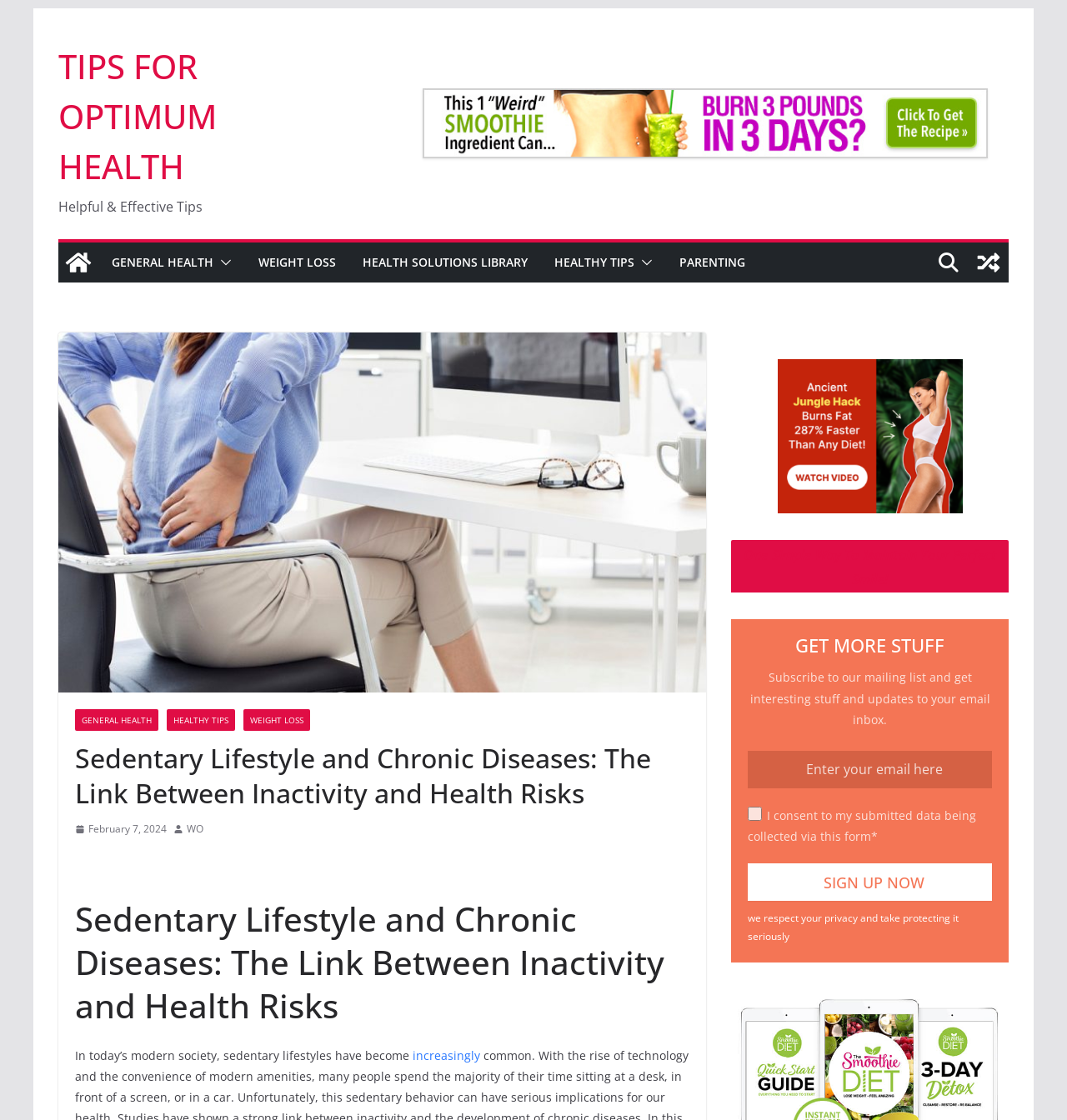What is the date of the article or post?
Craft a detailed and extensive response to the question.

The date 'February 7, 2024' is mentioned below the heading 'Sedentary Lifestyle and Chronic Diseases: The Link Between Inactivity and Health Risks', suggesting that it is the date of the article or post.